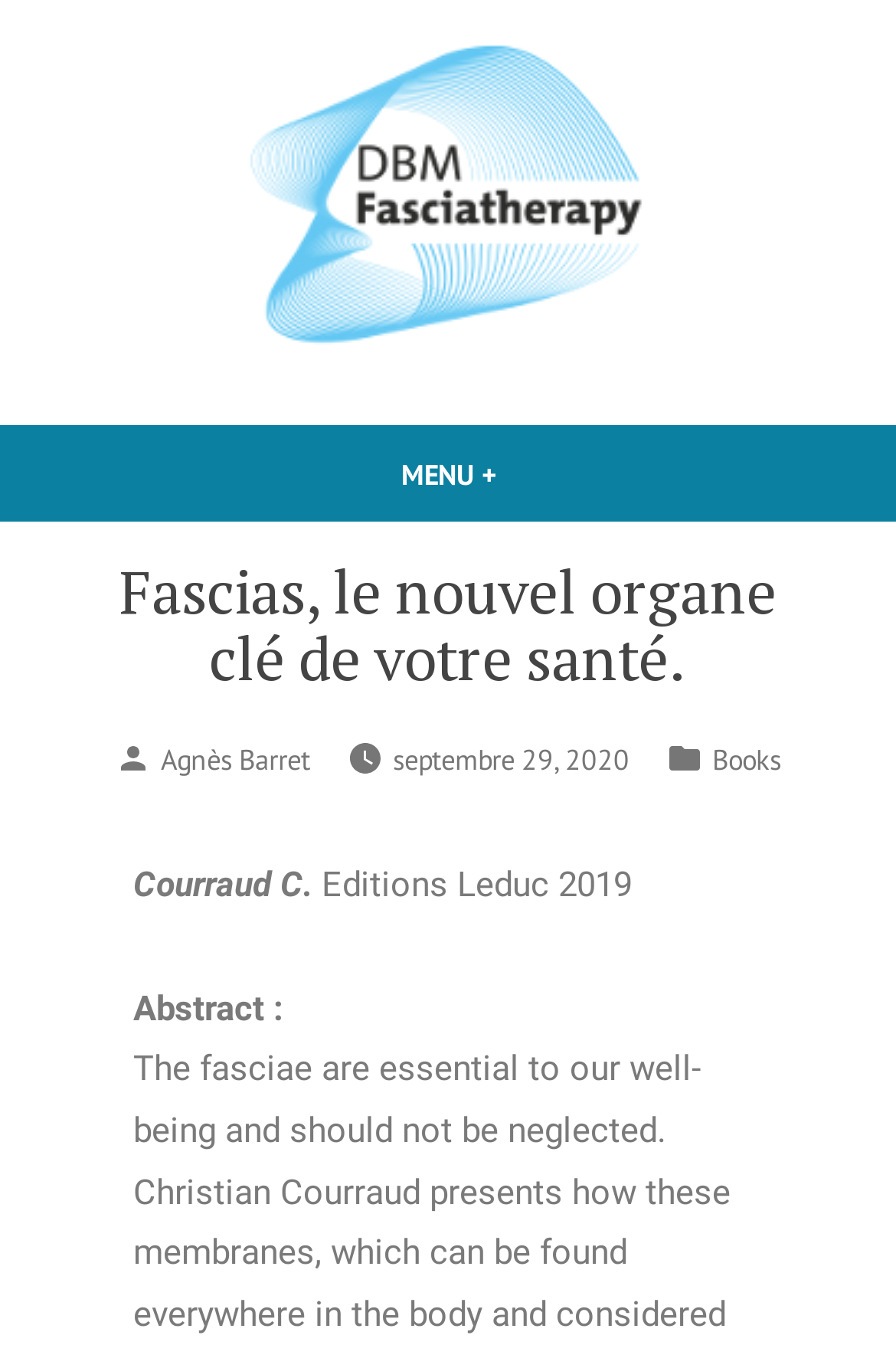What is the date of the latest article?
Refer to the screenshot and respond with a concise word or phrase.

septembre 29, 2020